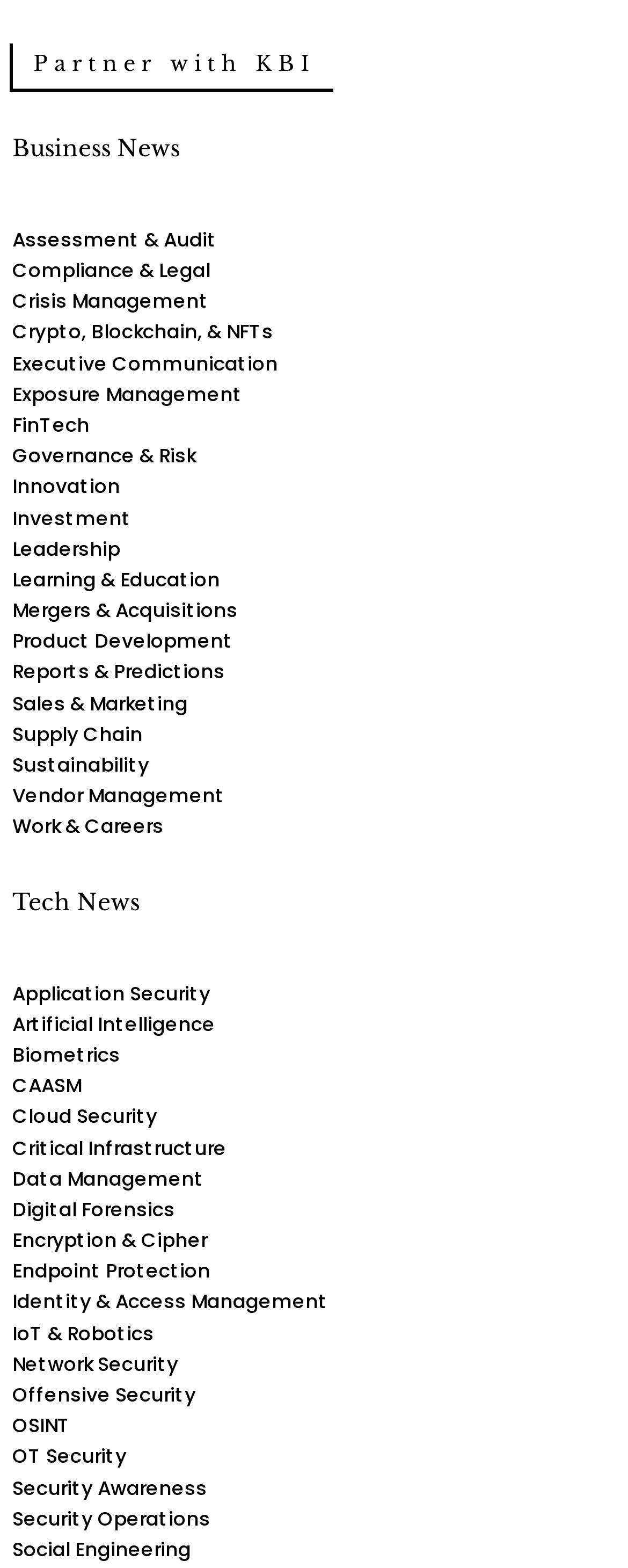What is the first category listed under Business News?
Based on the image content, provide your answer in one word or a short phrase.

Assessment & Audit